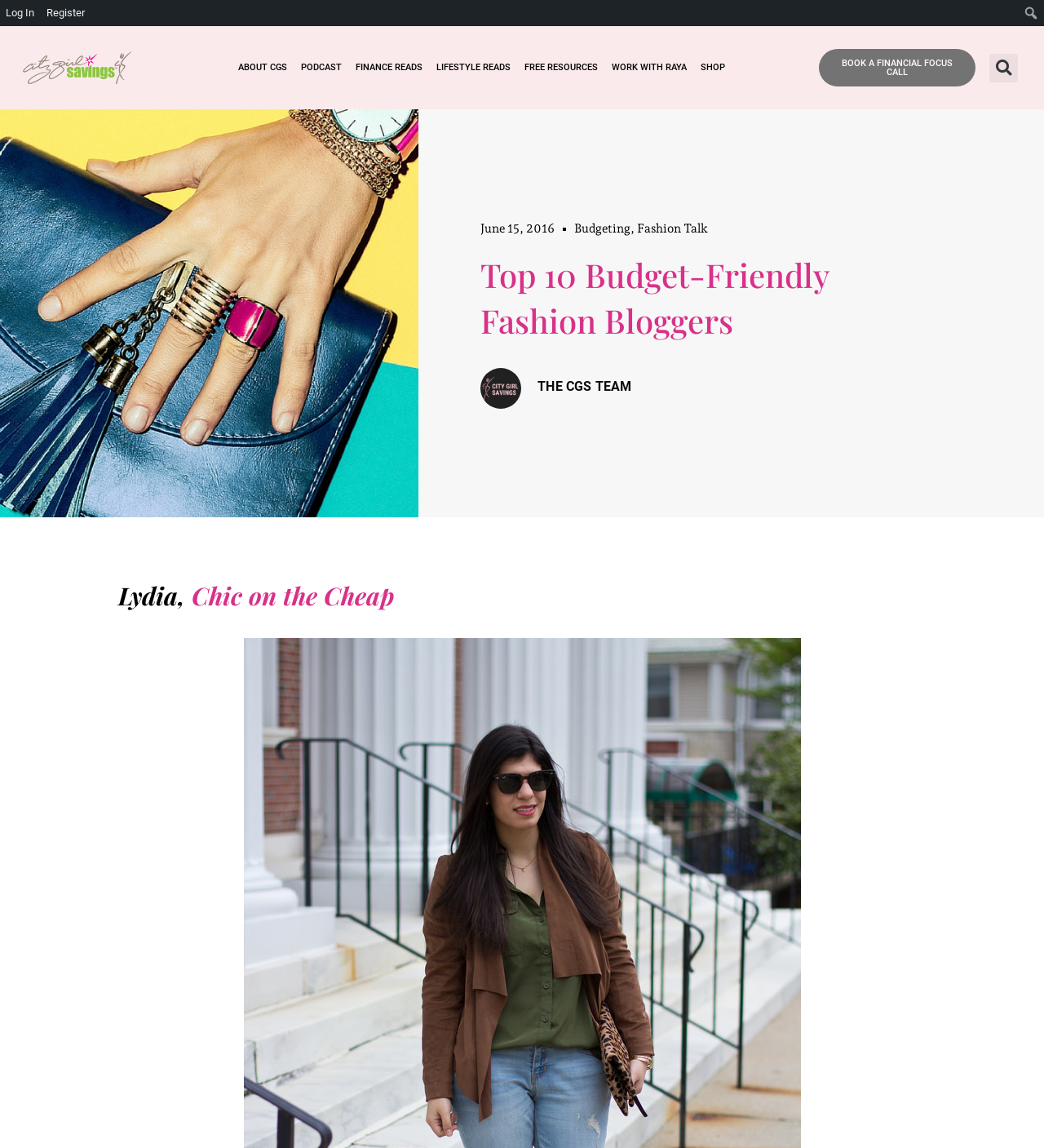Show the bounding box coordinates for the element that needs to be clicked to execute the following instruction: "Visit Chic on the Cheap blog". Provide the coordinates in the form of four float numbers between 0 and 1, i.e., [left, top, right, bottom].

[0.184, 0.505, 0.377, 0.533]